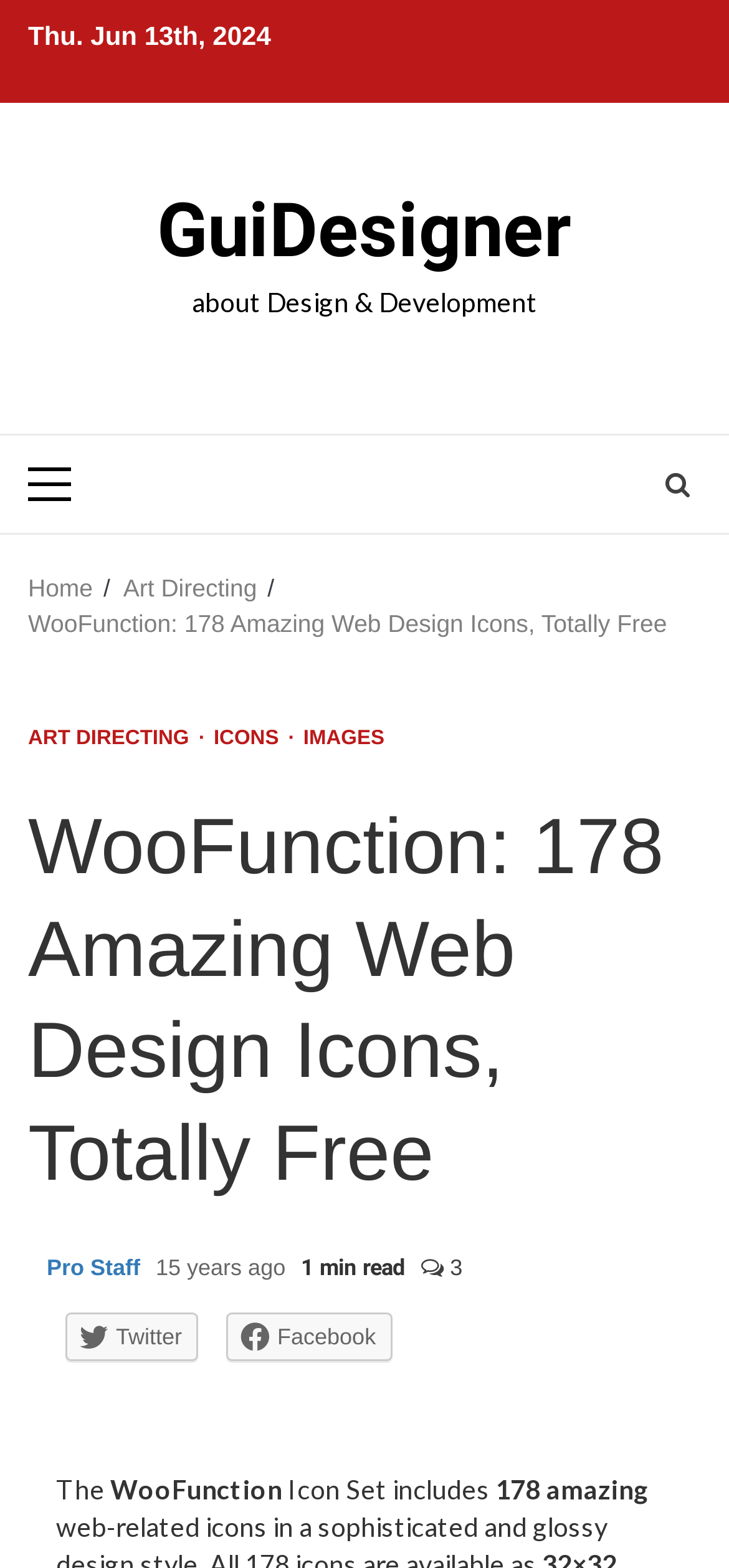How many icons are included in the WooFunction Icon Set?
From the image, provide a succinct answer in one word or a short phrase.

178